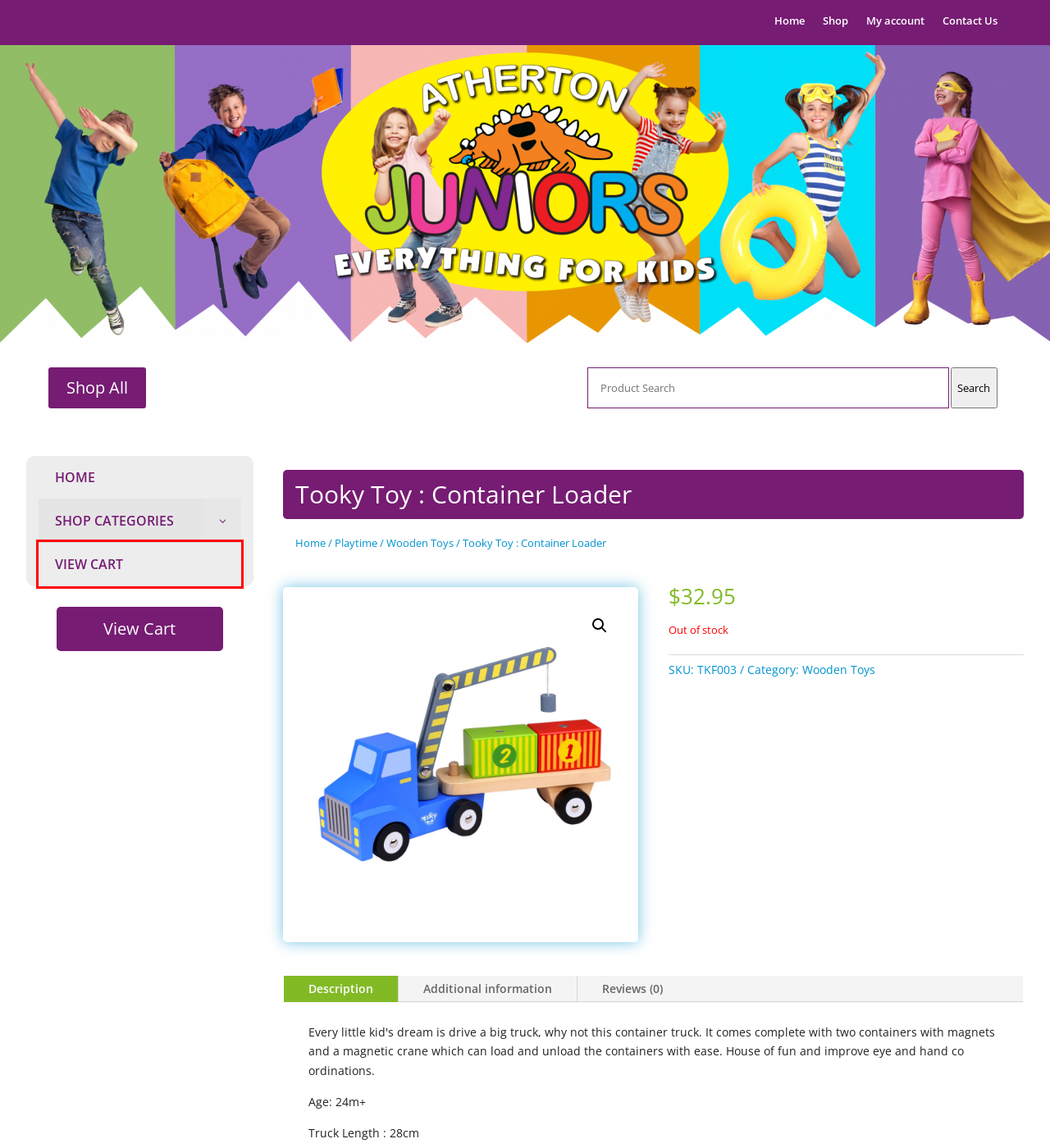Look at the screenshot of a webpage where a red bounding box surrounds a UI element. Your task is to select the best-matching webpage description for the new webpage after you click the element within the bounding box. The available options are:
A. Contact Us - Atherton Juniors
B. Shop - Atherton Juniors
C. My account - Atherton Juniors
D. Cart - Atherton Juniors
E. Playtime - Atherton Juniors
F. Home - Atherton Juniors
G. All4Ella : Pram Pegs 2pk - Atherton Juniors
H. Wooden Toys - Atherton Juniors

D